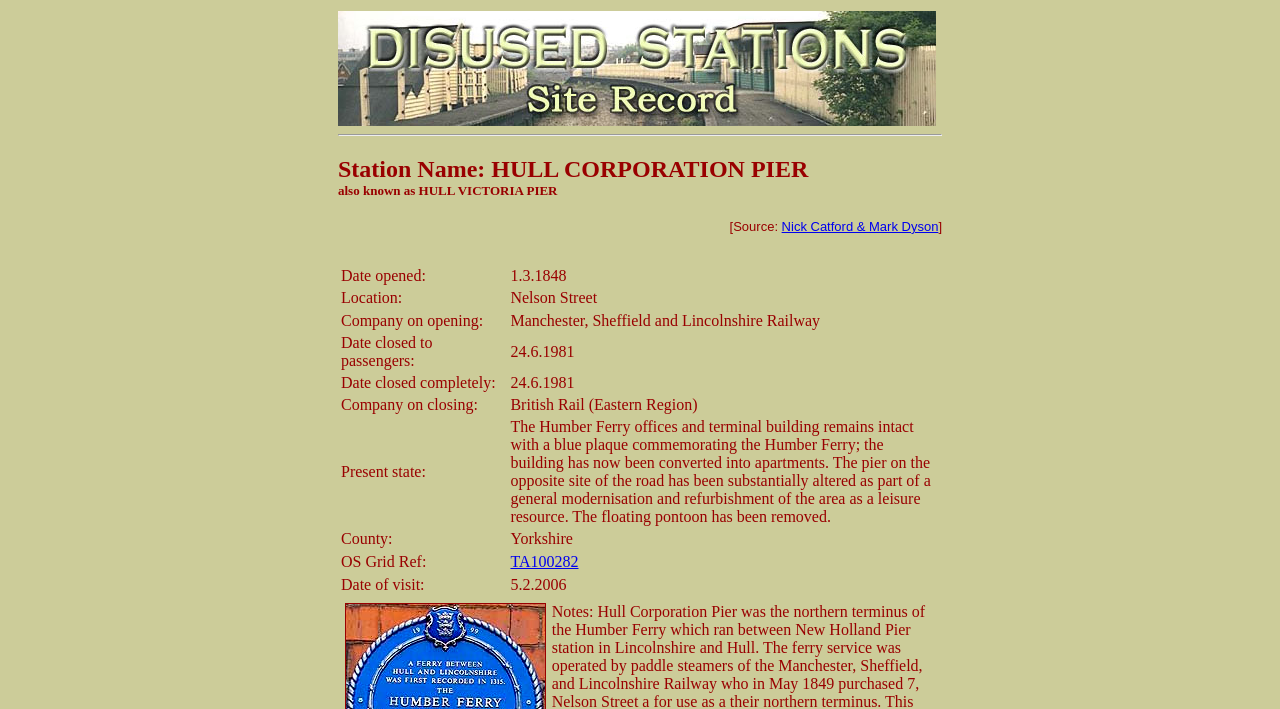Provide the bounding box coordinates of the HTML element described as: "TA100282". The bounding box coordinates should be four float numbers between 0 and 1, i.e., [left, top, right, bottom].

[0.399, 0.78, 0.452, 0.804]